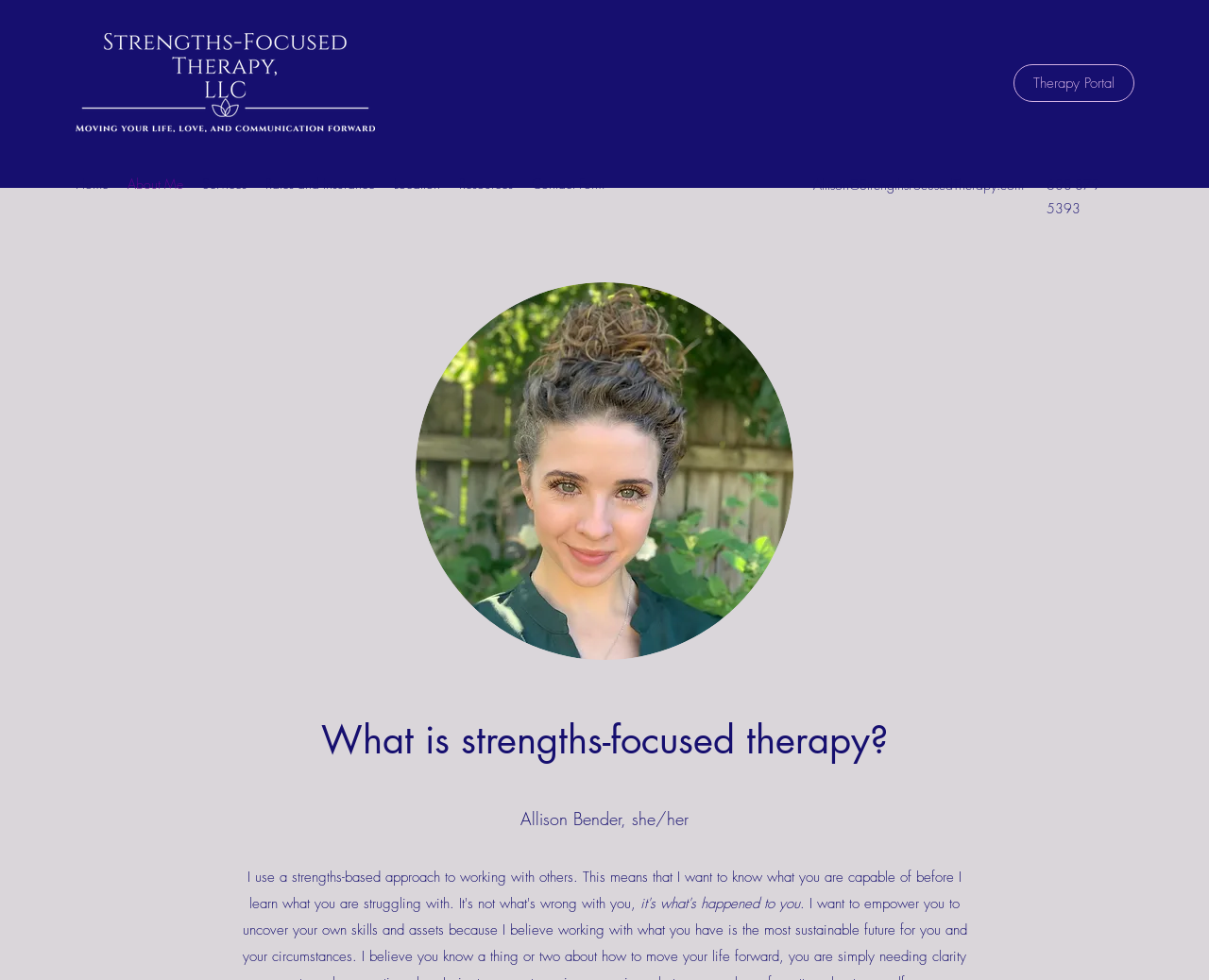Respond to the question with just a single word or phrase: 
What is the topic of the main heading?

strengths-focused therapy